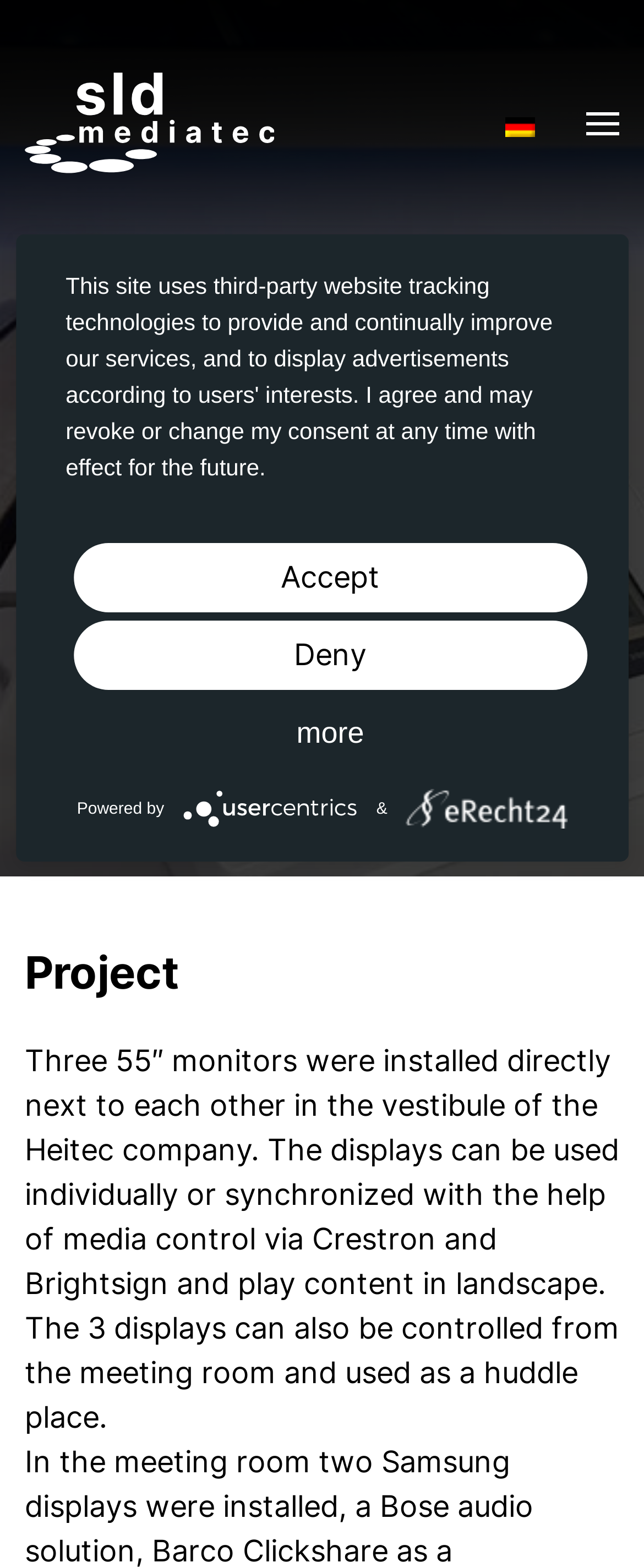Show the bounding box coordinates of the region that should be clicked to follow the instruction: "Open the menu."

[0.91, 0.0, 0.962, 0.158]